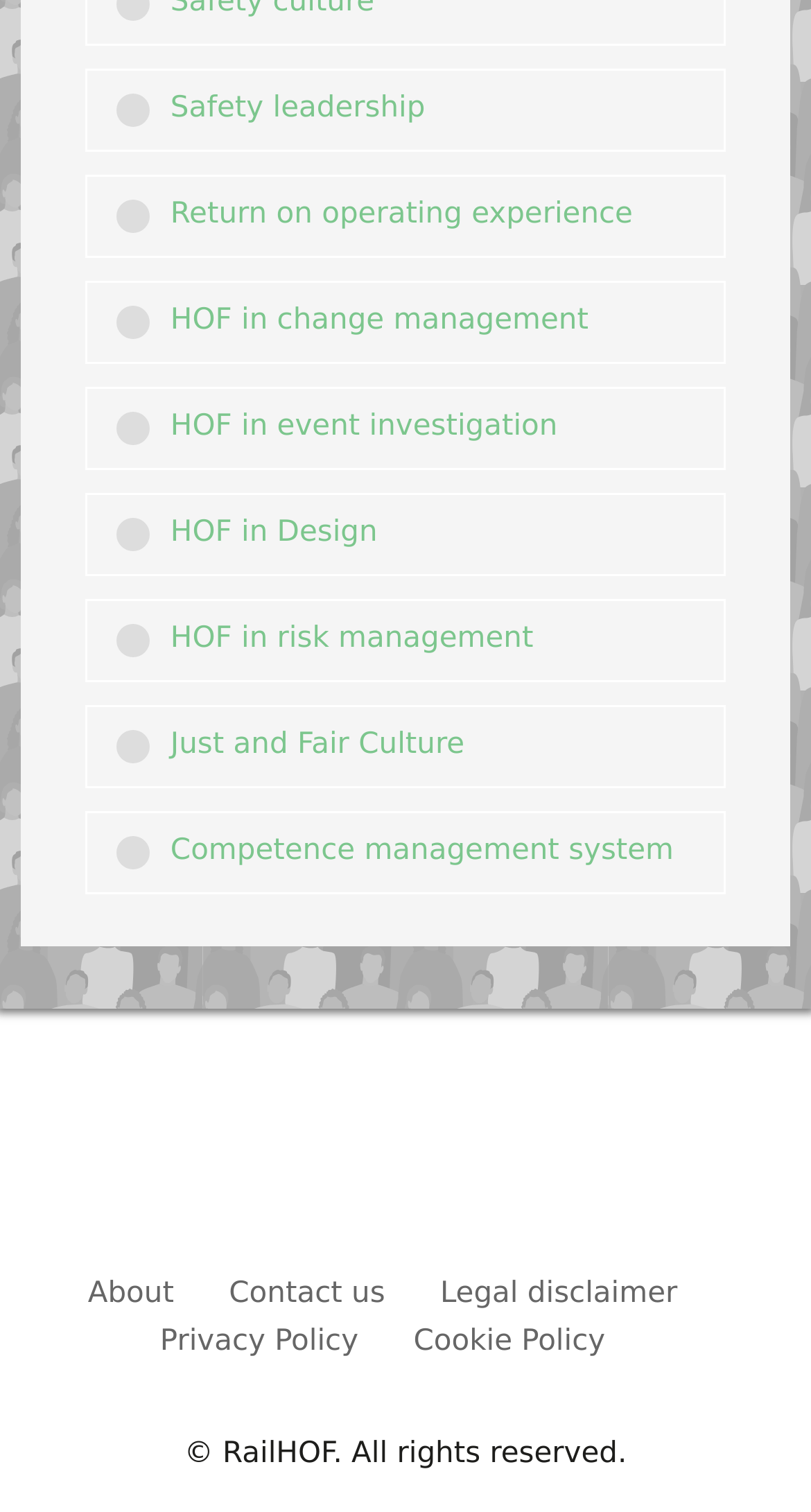What is the copyright notice at the bottom of the webpage?
Please give a detailed answer to the question using the information shown in the image.

The copyright notice at the bottom of the webpage reads '© RailHOF. All rights reserved.' which indicates that the content on the webpage is owned by RailHOF and protected by copyright laws.